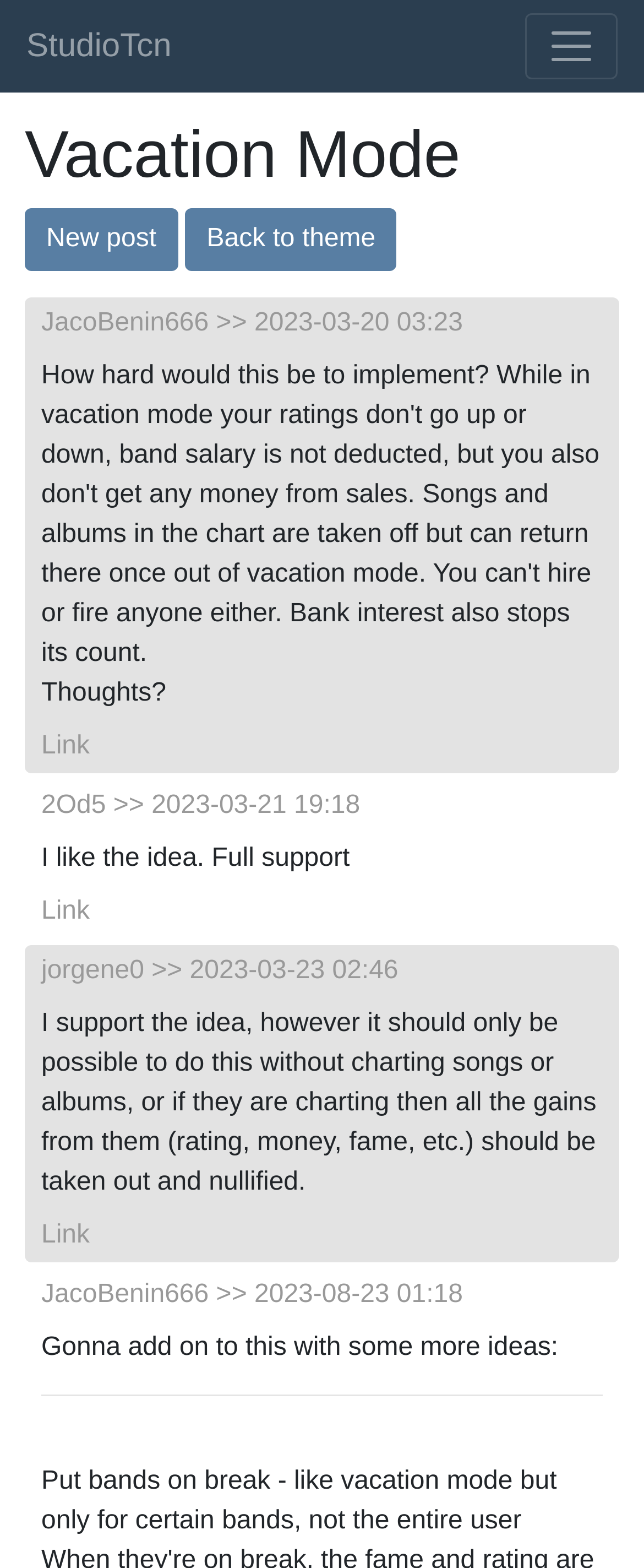What is the purpose of the 'New post' button?
Please provide a comprehensive answer to the question based on the webpage screenshot.

The 'New post' button is a prominent element on the page, and its location near the top of the page suggests that it is a primary action that users can take. The text 'New post' implies that clicking the button will allow users to create a new post on the forum.